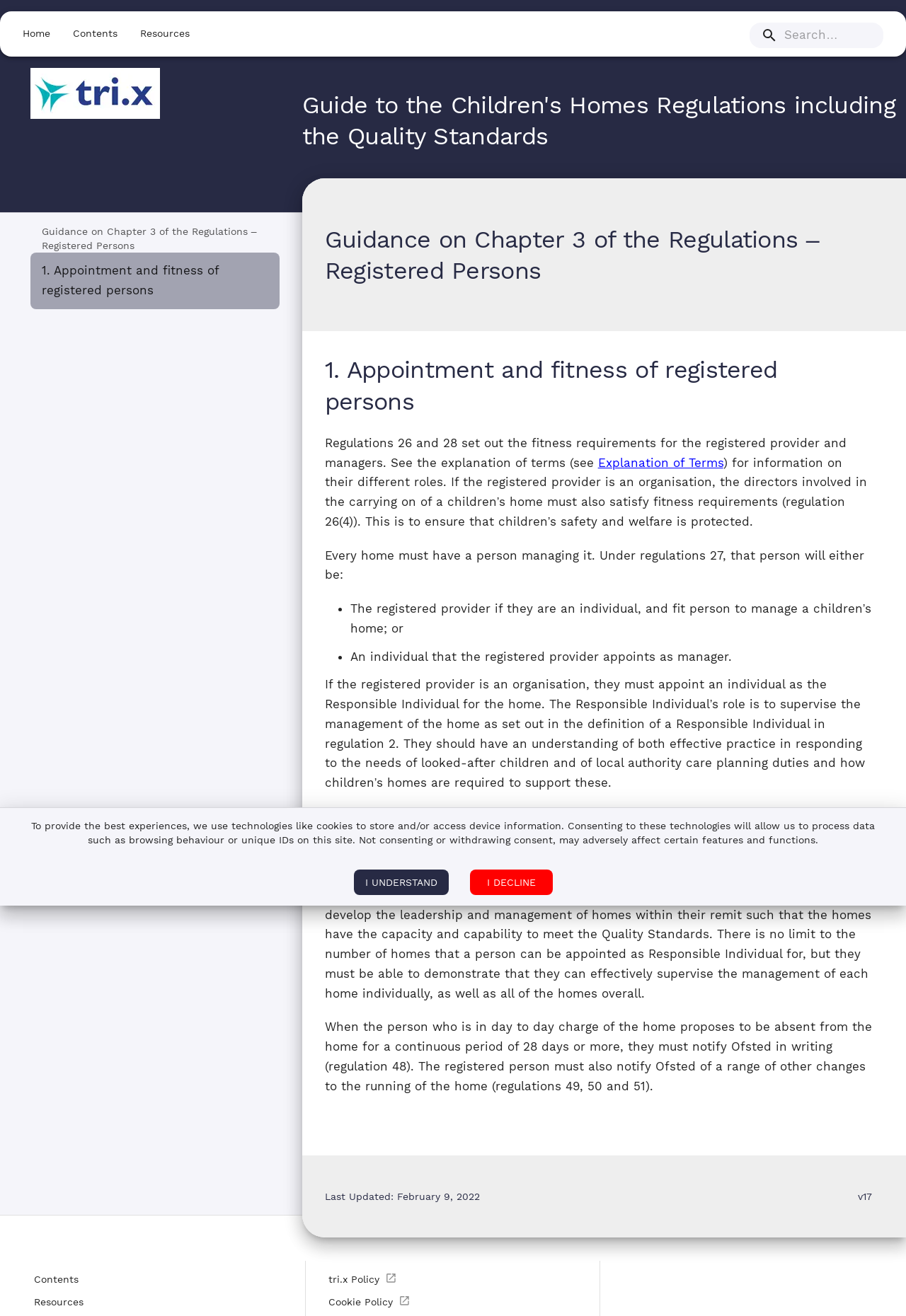What are the two options for the registered provider to manage a children's home? Observe the screenshot and provide a one-word or short phrase answer.

Either themselves or an appointed manager